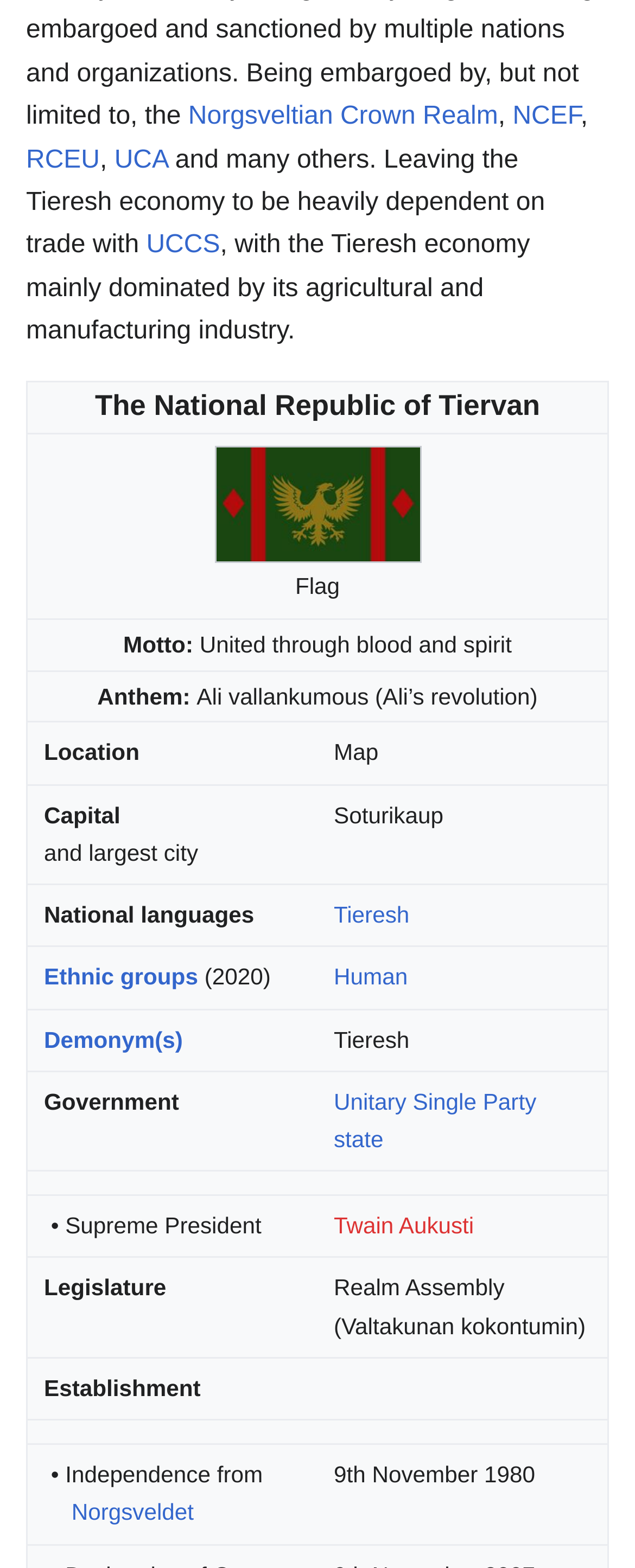What is the motto of Tiervan?
Make sure to answer the question with a detailed and comprehensive explanation.

I found the answer by looking at the gridcell with the rowheader 'Motto:' and found the corresponding gridcell with the text 'United through blood and spirit'.